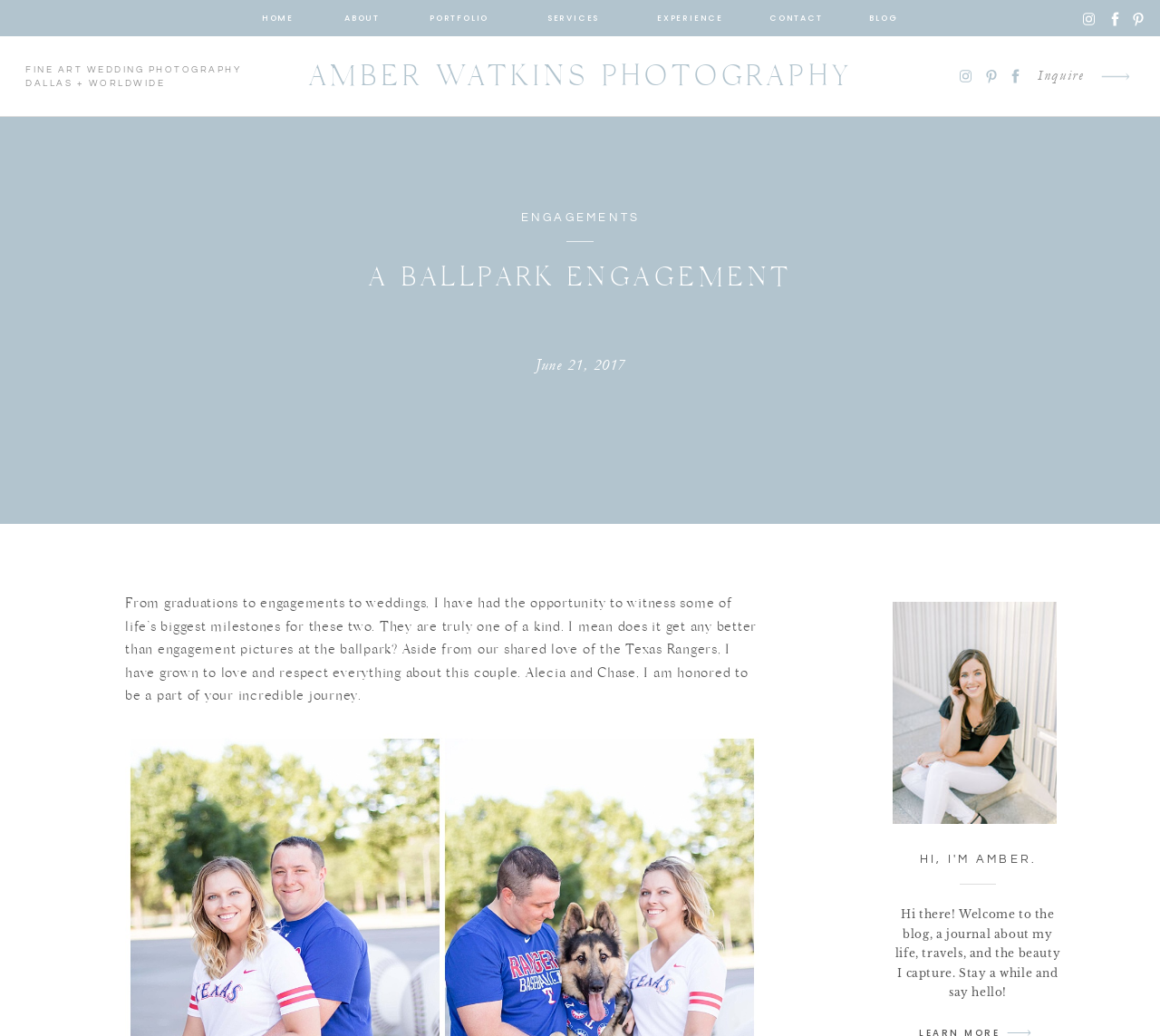Determine the bounding box coordinates for the area you should click to complete the following instruction: "go to home page".

[0.225, 0.01, 0.254, 0.026]